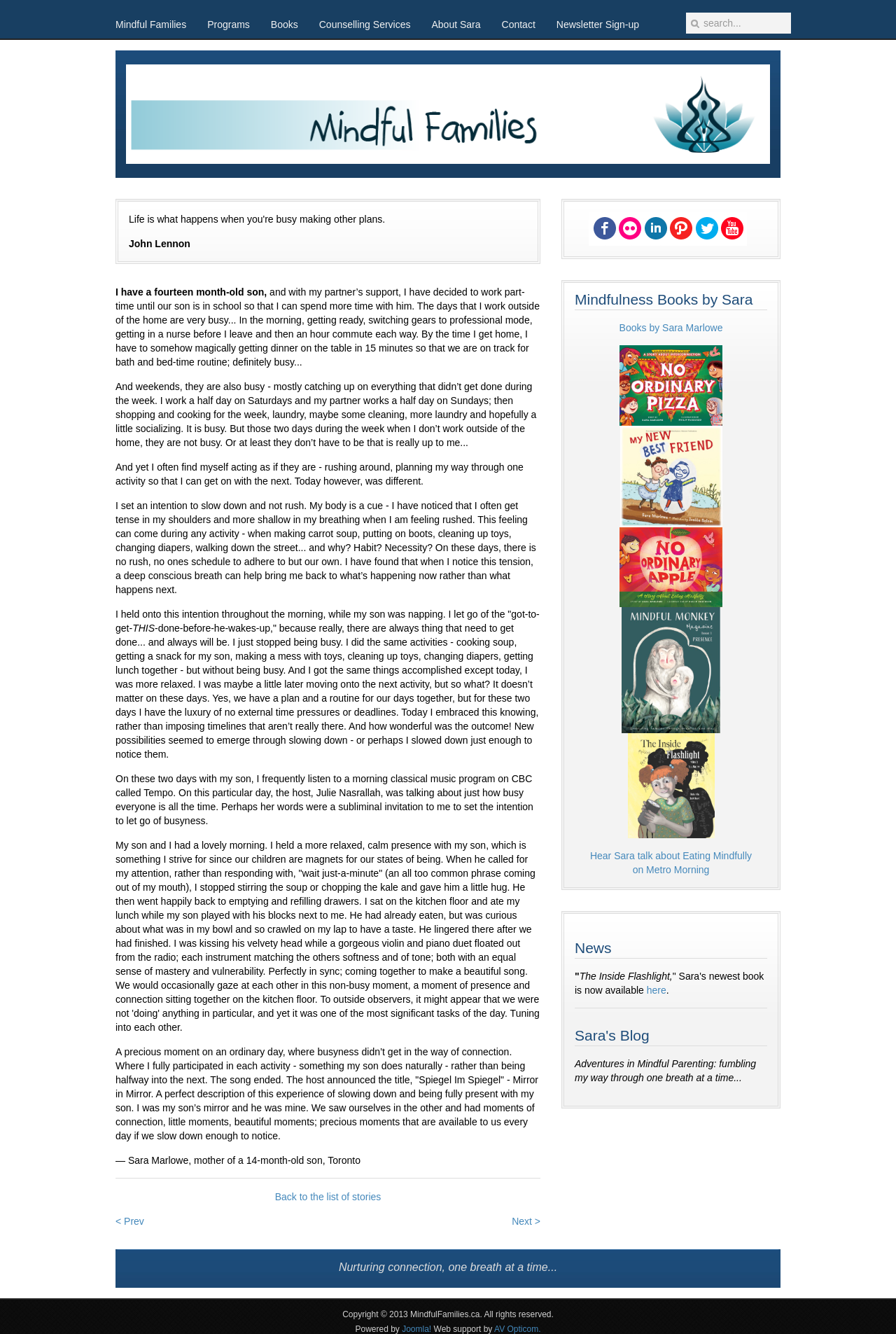Identify the bounding box for the UI element described as: "alt="The Inside Flashlight Cover copy"". Ensure the coordinates are four float numbers between 0 and 1, formatted as [left, top, right, bottom].

[0.641, 0.55, 0.856, 0.628]